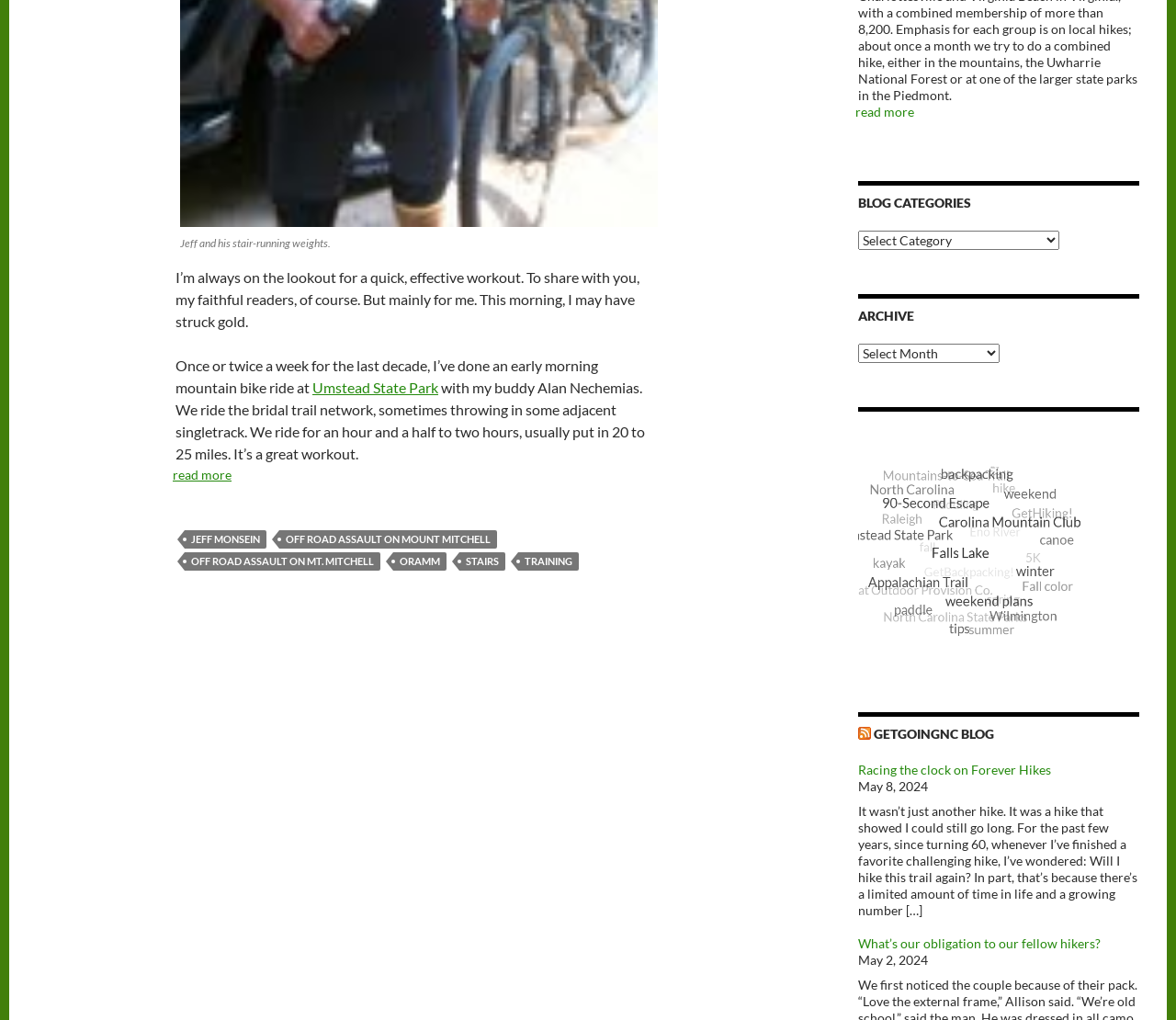Use a single word or phrase to answer this question: 
How many links are in the footer section?

6